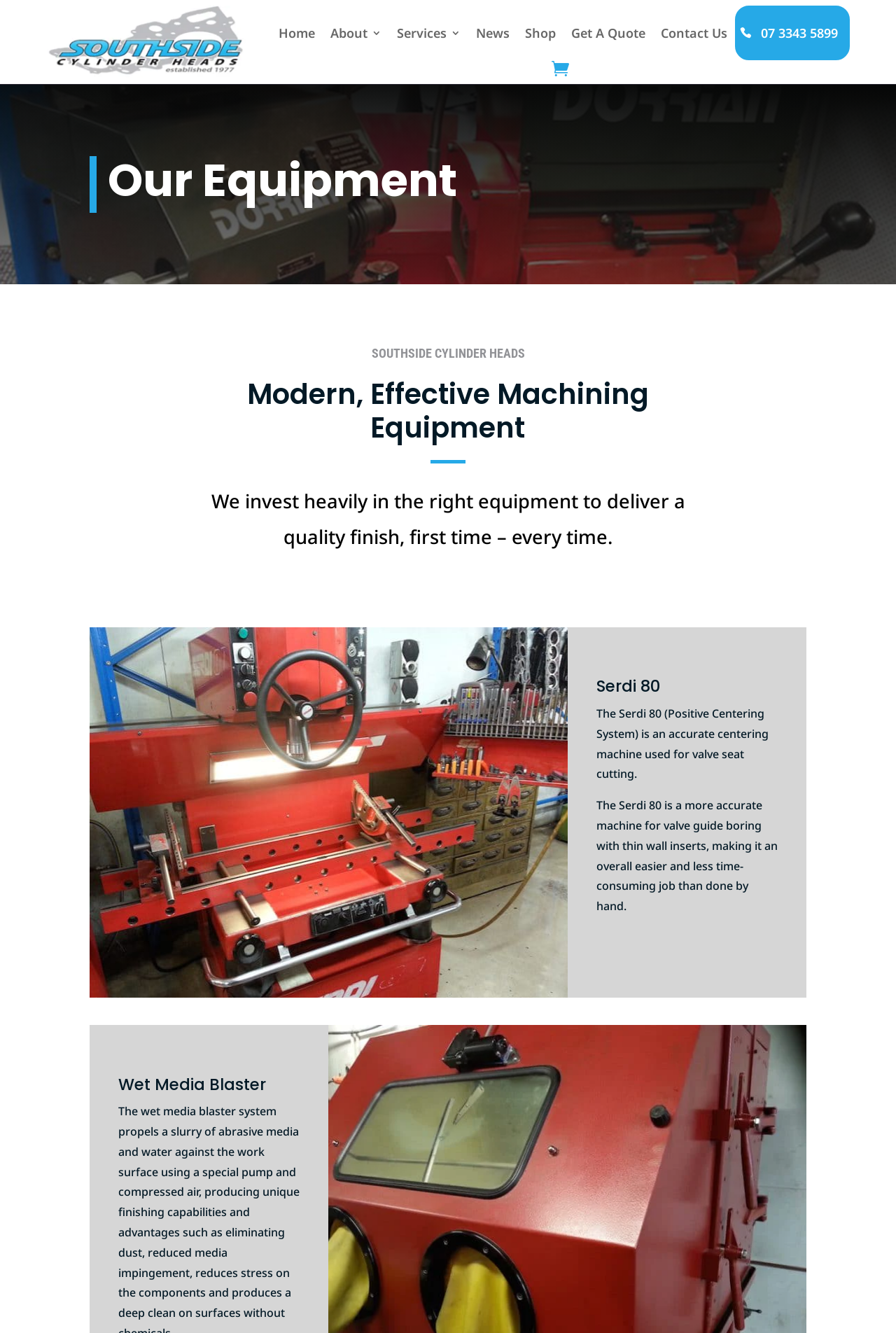Locate the bounding box coordinates of the UI element described by: "Get A Quote". Provide the coordinates as four float numbers between 0 and 1, formatted as [left, top, right, bottom].

[0.638, 0.004, 0.721, 0.045]